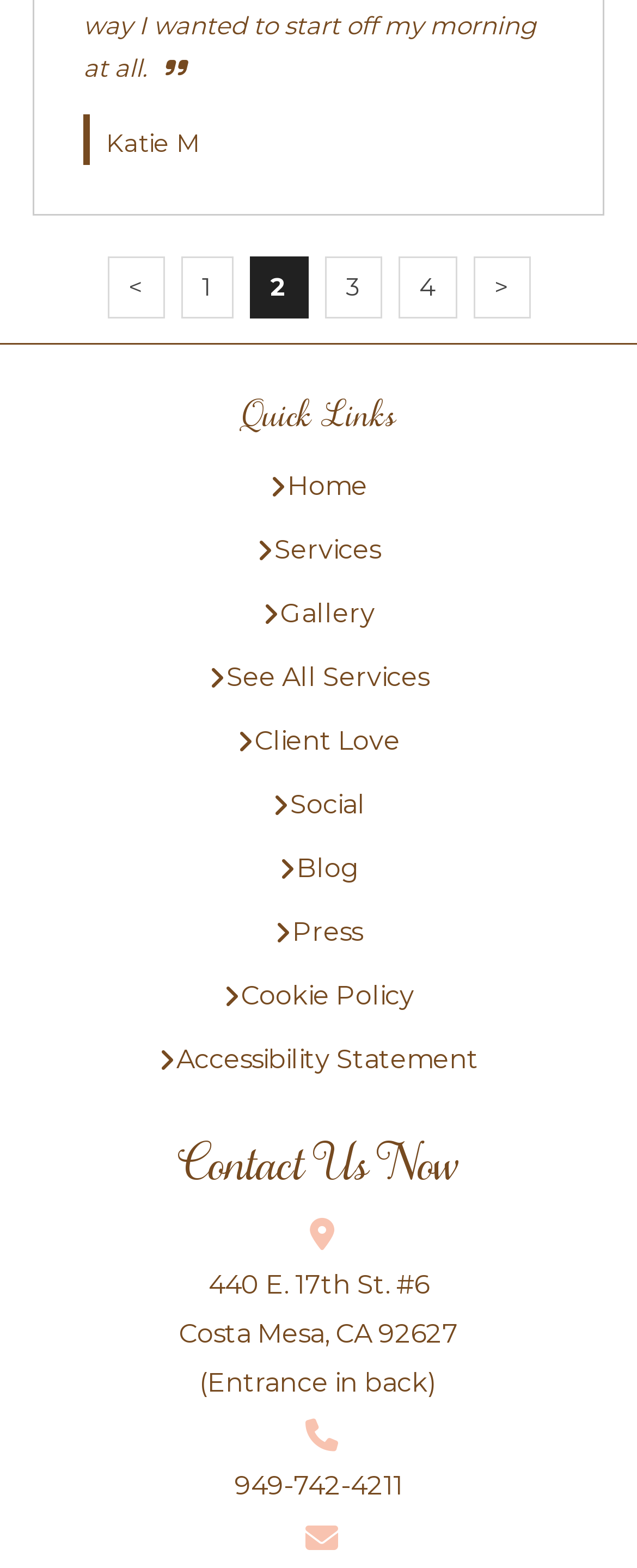What is the name displayed at the top?
Look at the image and respond with a one-word or short phrase answer.

Katie M